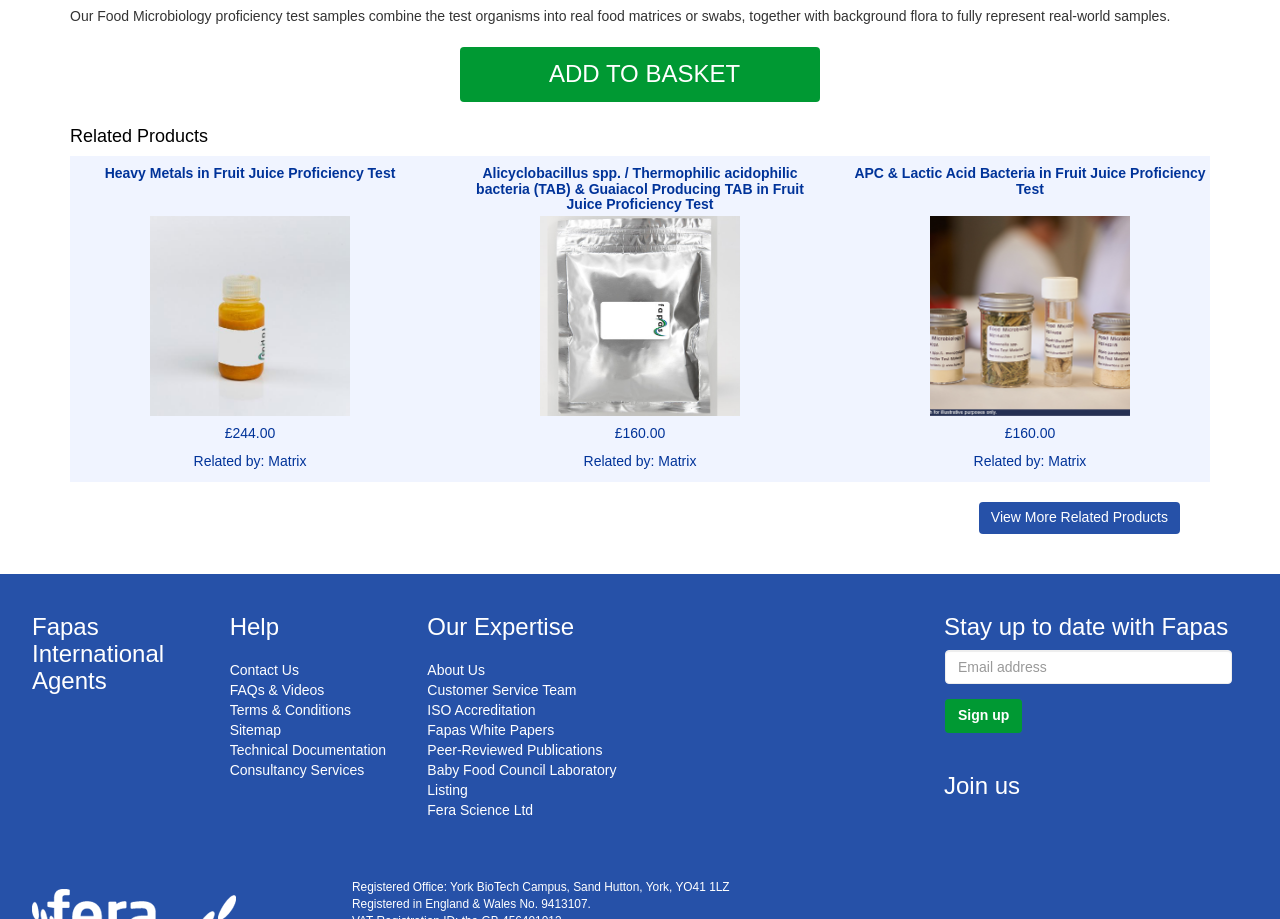Extract the bounding box coordinates of the UI element described: "Our Expertise". Provide the coordinates in the format [left, top, right, bottom] with values ranging from 0 to 1.

[0.334, 0.667, 0.448, 0.696]